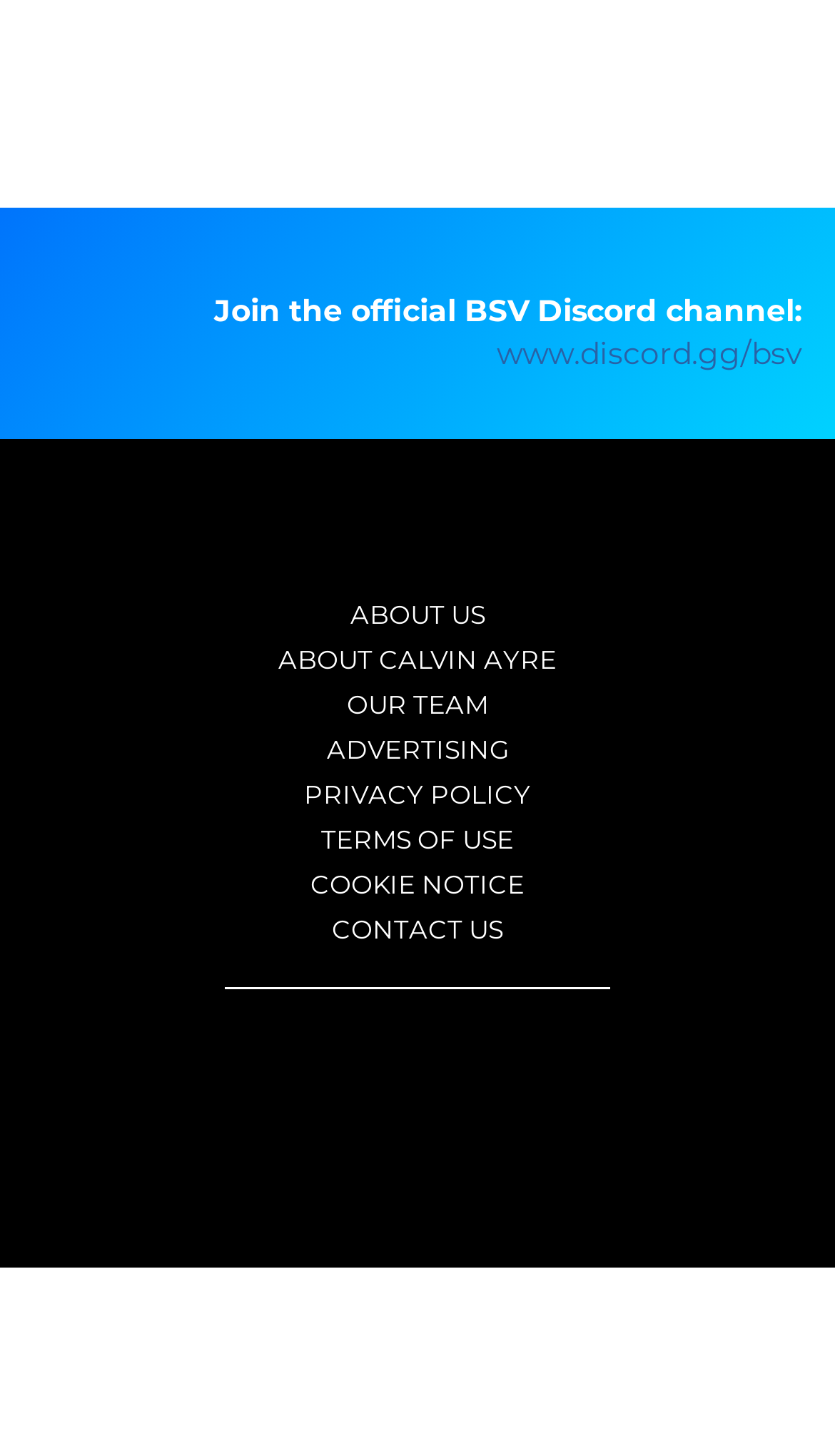Identify the bounding box coordinates of the clickable region required to complete the instruction: "Join the official BSV Discord channel". The coordinates should be given as four float numbers within the range of 0 and 1, i.e., [left, top, right, bottom].

[0.595, 0.229, 0.962, 0.256]